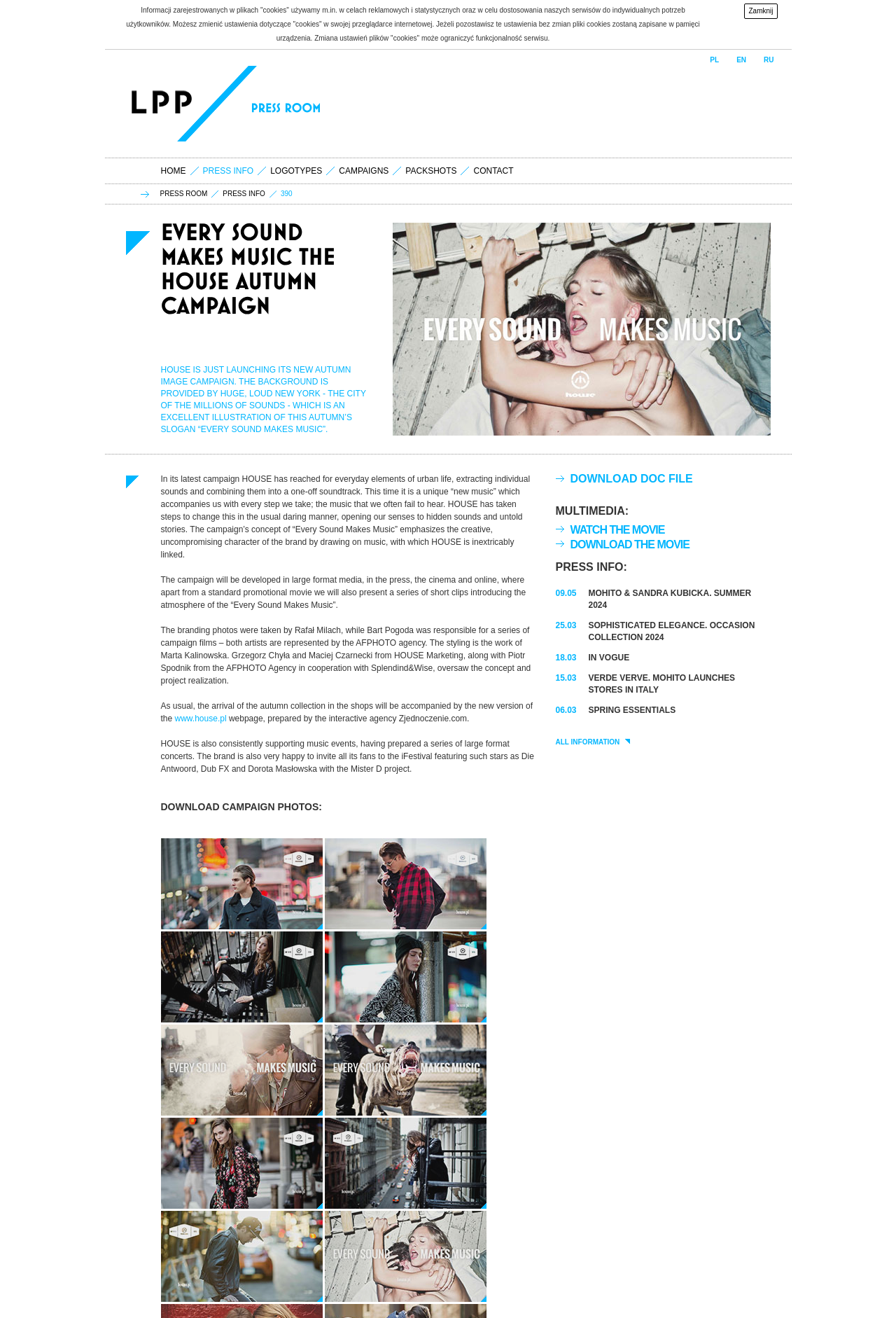Specify the bounding box coordinates of the area that needs to be clicked to achieve the following instruction: "Click the 'LOGOTYPES' link".

[0.297, 0.126, 0.364, 0.133]